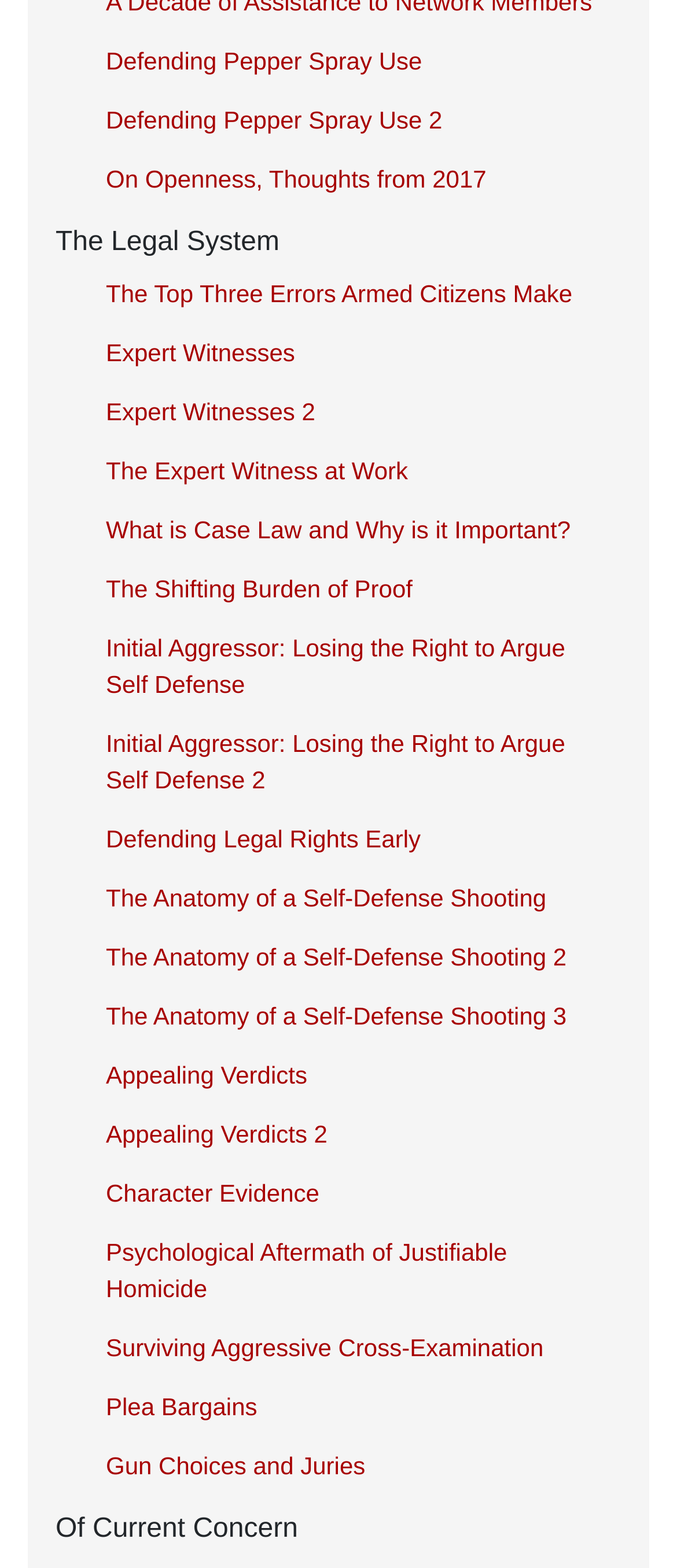Can you show the bounding box coordinates of the region to click on to complete the task described in the instruction: "Click on 'The Legal System'"?

[0.082, 0.145, 0.413, 0.164]